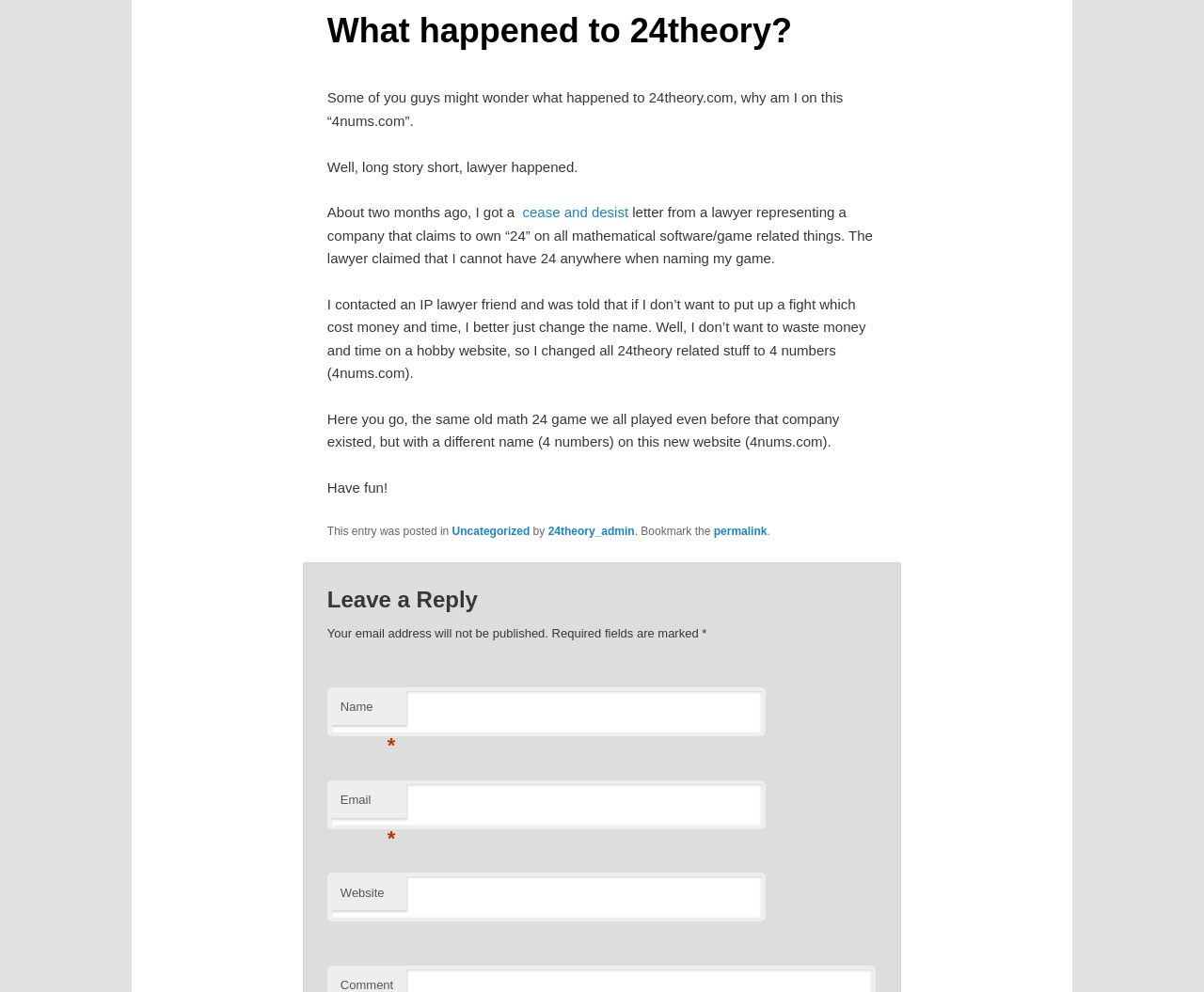Determine the bounding box coordinates for the UI element matching this description: "Meme Coins".

None